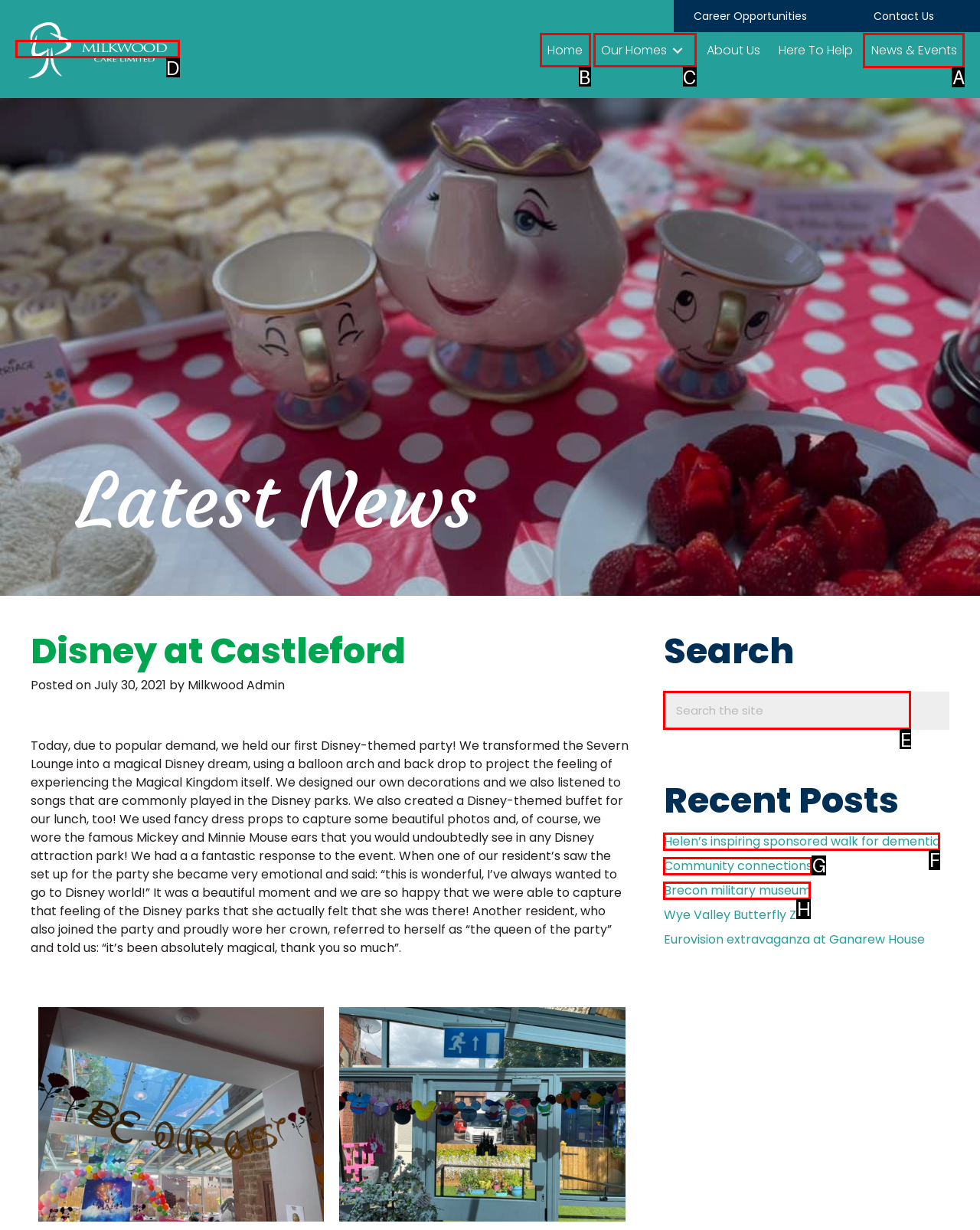Identify the letter of the UI element you need to select to accomplish the task: View News & Events.
Respond with the option's letter from the given choices directly.

A